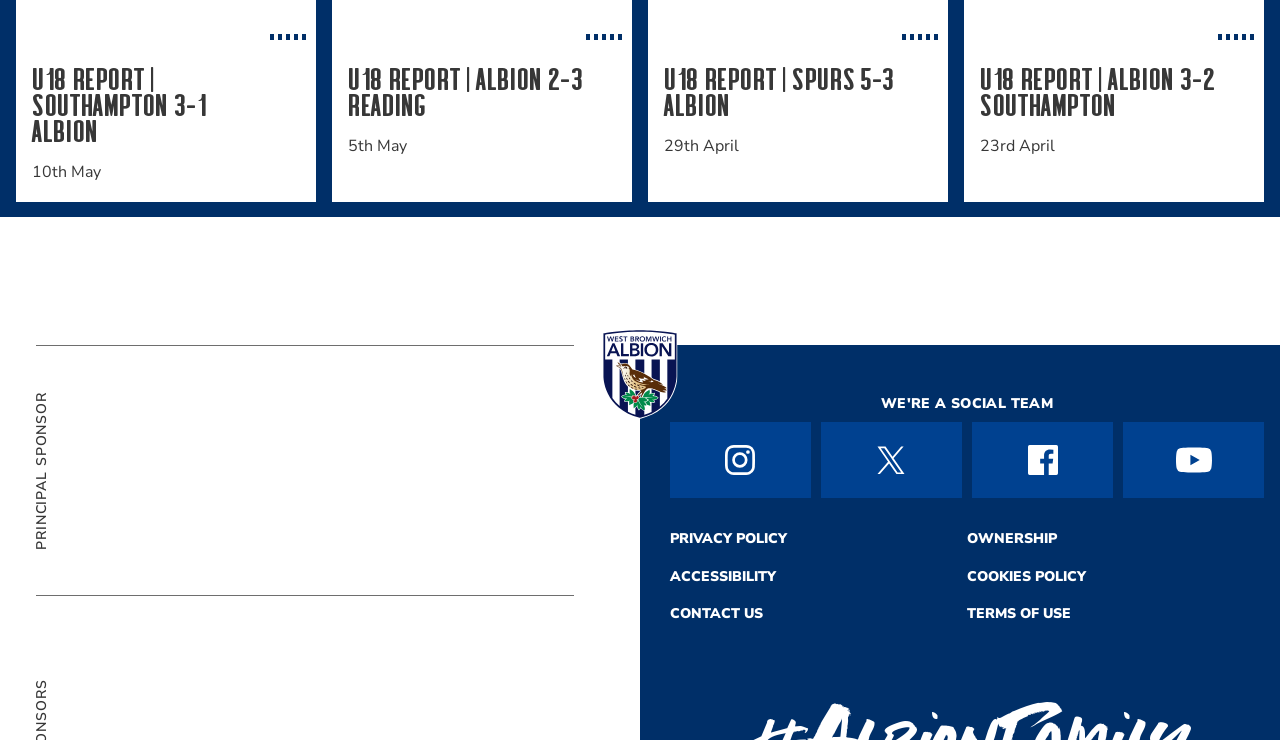Determine the bounding box coordinates of the clickable element necessary to fulfill the instruction: "Check Wolves sponsor". Provide the coordinates as four float numbers within the 0 to 1 range, i.e., [left, top, right, bottom].

[0.352, 0.841, 0.429, 0.937]